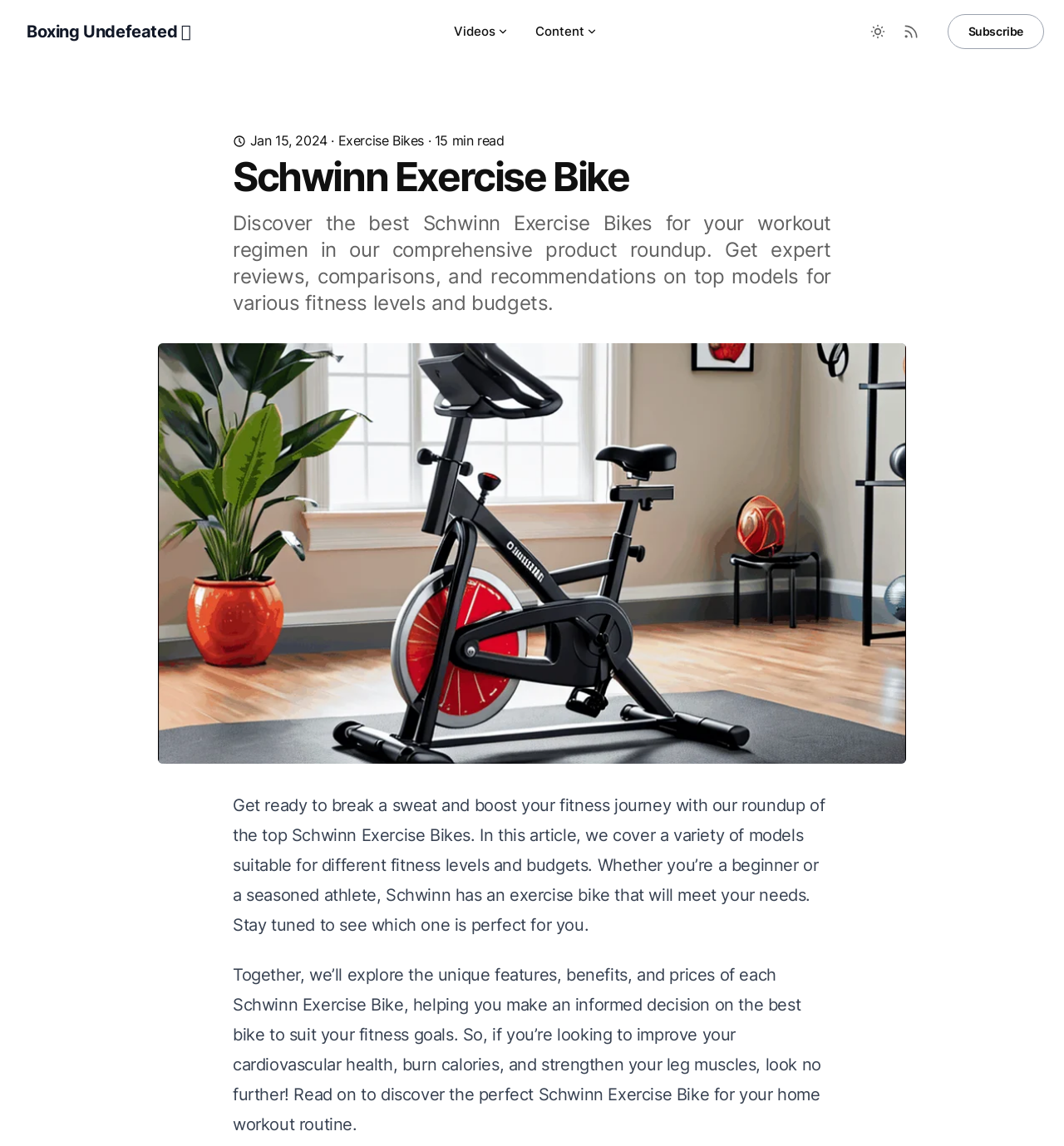Detail the various sections and features of the webpage.

The webpage is about Schwinn Exercise Bikes, featuring a comprehensive product roundup. At the top left, there is a link to "Boxing Undefeated" with a small icon. Next to it, there is a main navigation menu with buttons for "Videos" and "Content", each accompanied by a small image. On the top right, there are three buttons: "Toggle between Dark and Light mode", "RSS Feed", and "Subscribe", each with a small icon.

Below the navigation menu, there is a header section with a large image and a time stamp indicating the article was published on January 15, 2024. The header also includes links to "Exercise Bikes" and a "15 min read" indicator.

The main content of the webpage is divided into sections. The first section has a heading "Schwinn Exercise Bike" and a brief introduction to the article, which summarizes the content of the webpage. Below the introduction, there is a large image related to Schwinn Exercise Bikes.

The following sections provide detailed information about the top Schwinn Exercise Bikes, including their unique features, benefits, and prices. The text is divided into paragraphs, with the first paragraph encouraging readers to explore the roundup of top models suitable for different fitness levels and budgets. The second paragraph explains that the article will help readers make an informed decision on the best bike to suit their fitness goals.